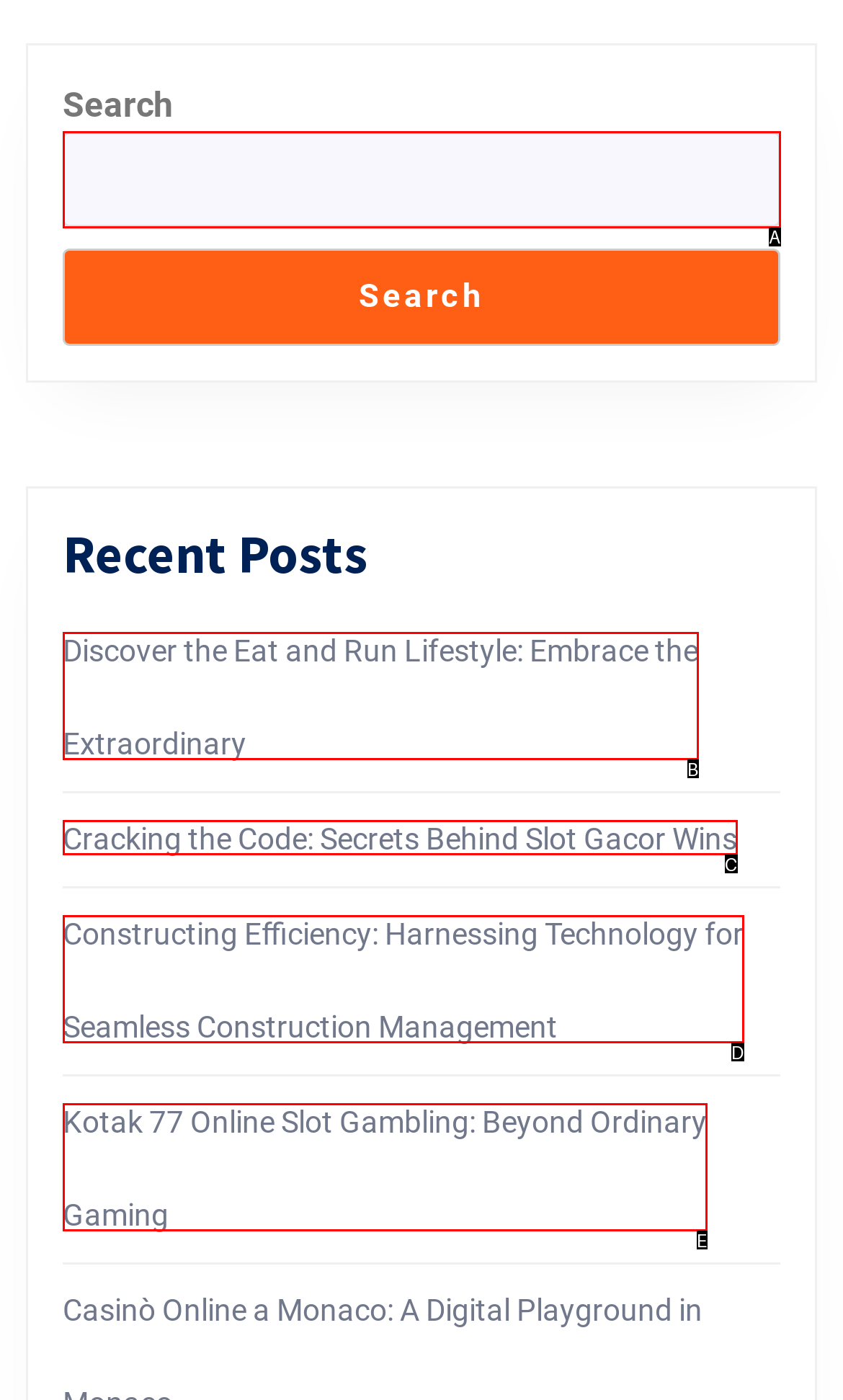Tell me the letter of the option that corresponds to the description: parent_node: Search name="s"
Answer using the letter from the given choices directly.

A